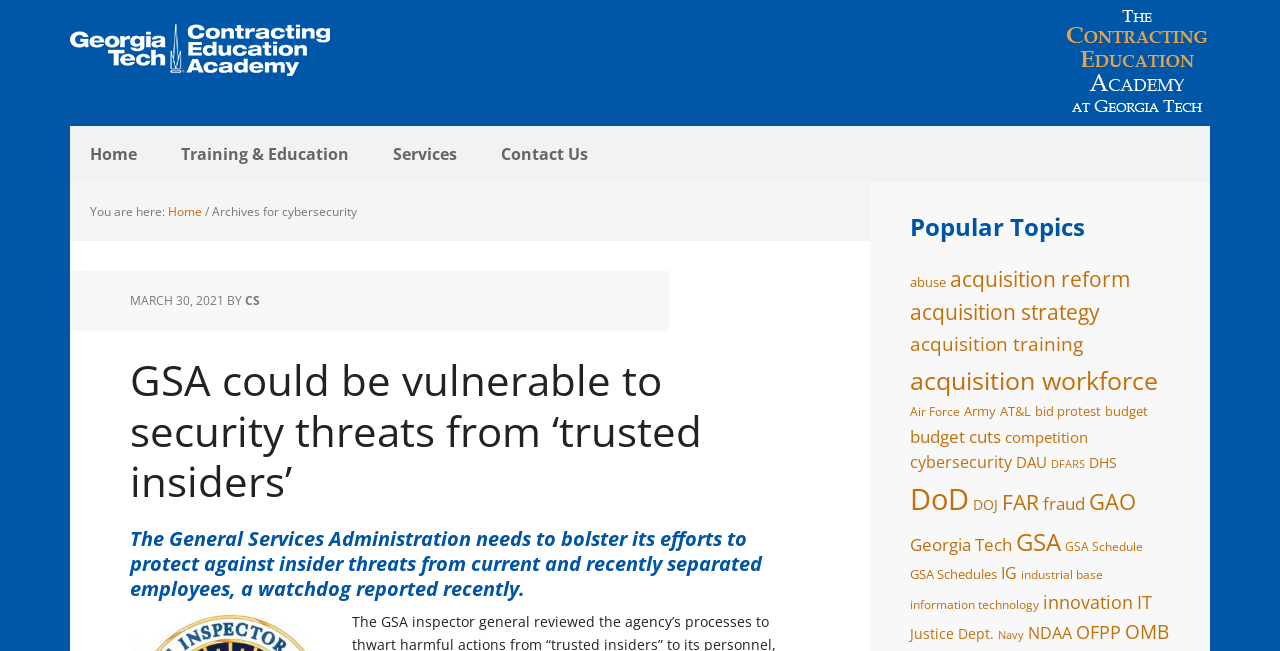Please answer the following question using a single word or phrase: 
What is the category of the article?

GSA